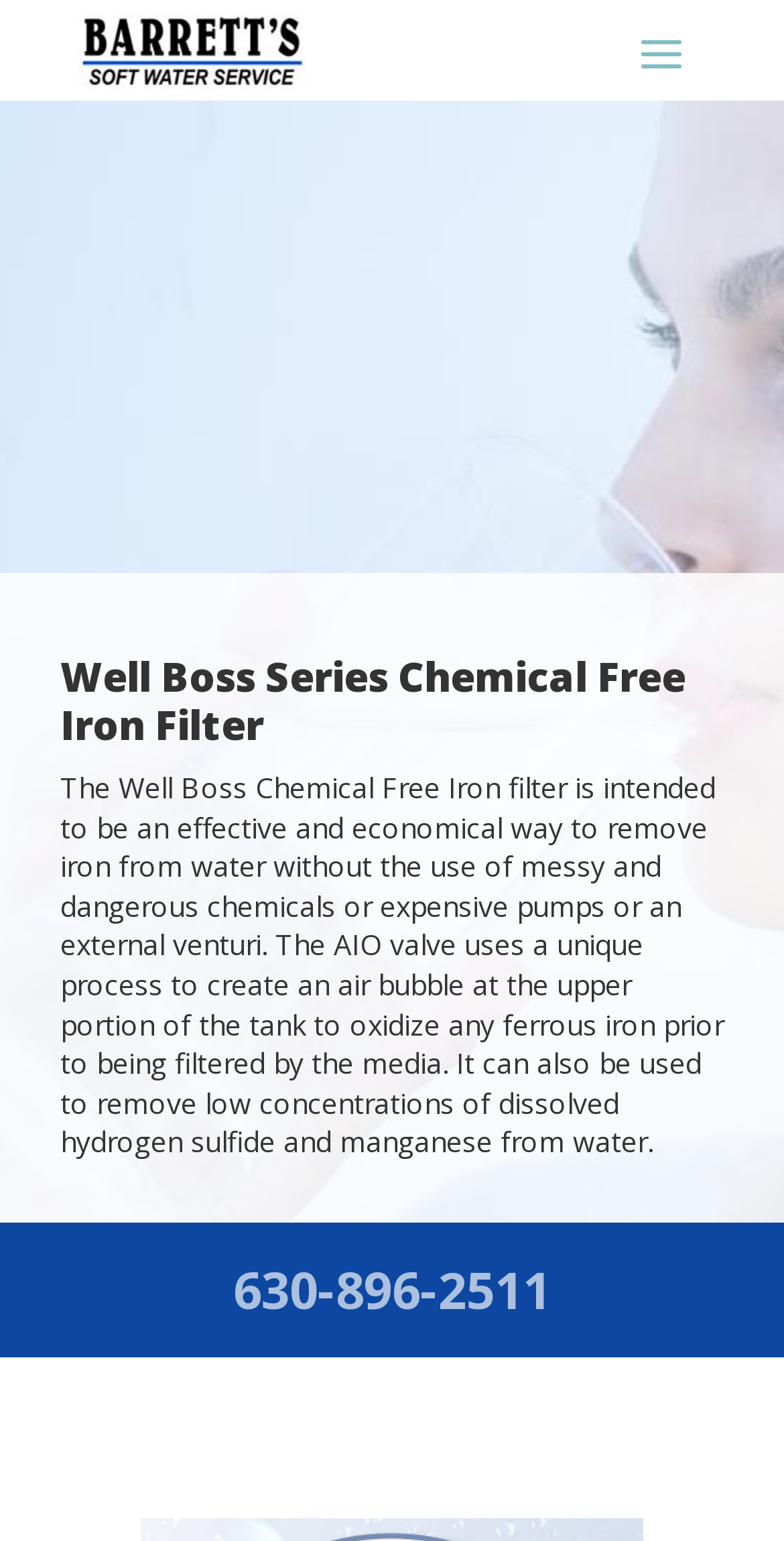Please determine the primary heading and provide its text.

Well Boss Series Chemical Free Iron Filter